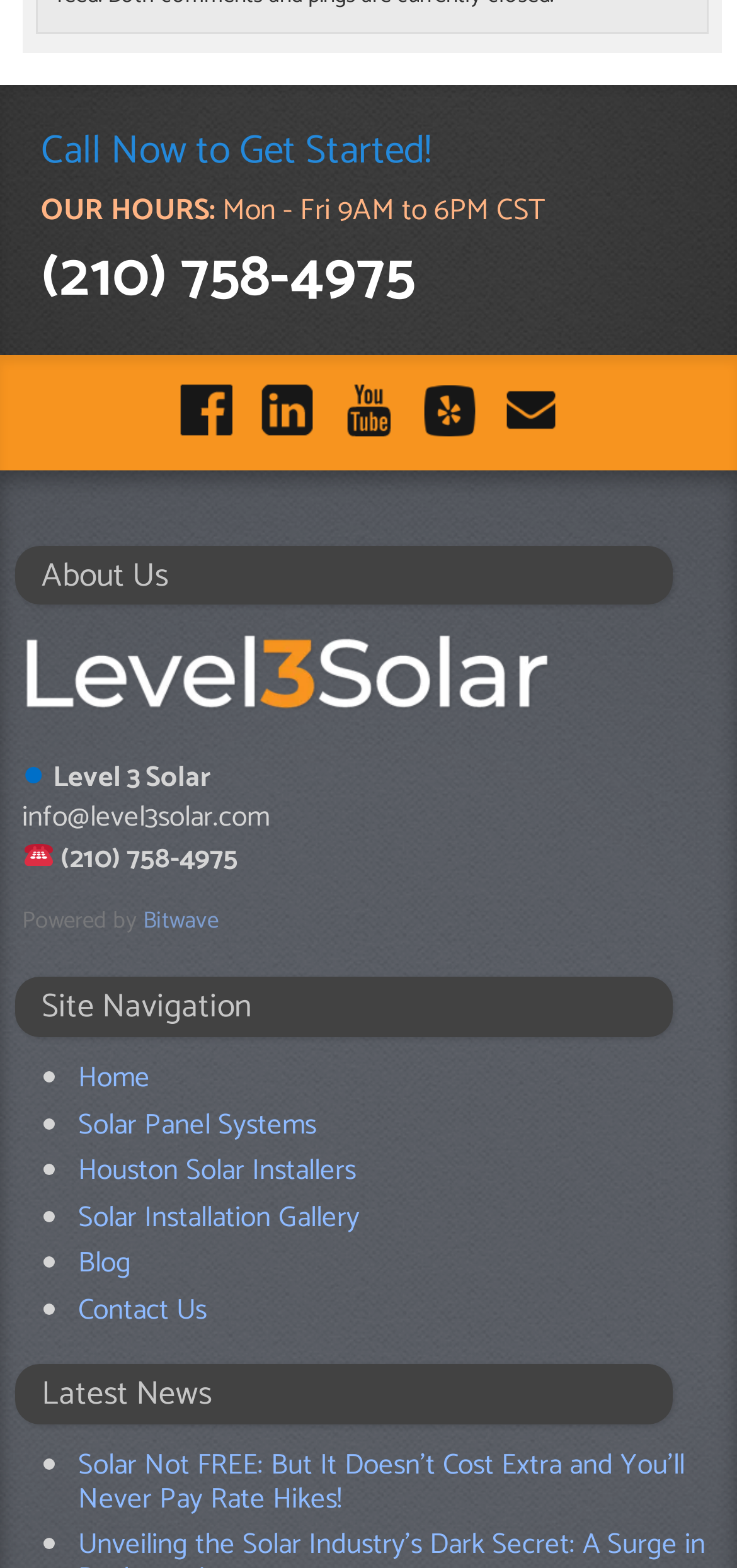Please give the bounding box coordinates of the area that should be clicked to fulfill the following instruction: "Visit Facebook page". The coordinates should be in the format of four float numbers from 0 to 1, i.e., [left, top, right, bottom].

[0.23, 0.256, 0.33, 0.289]